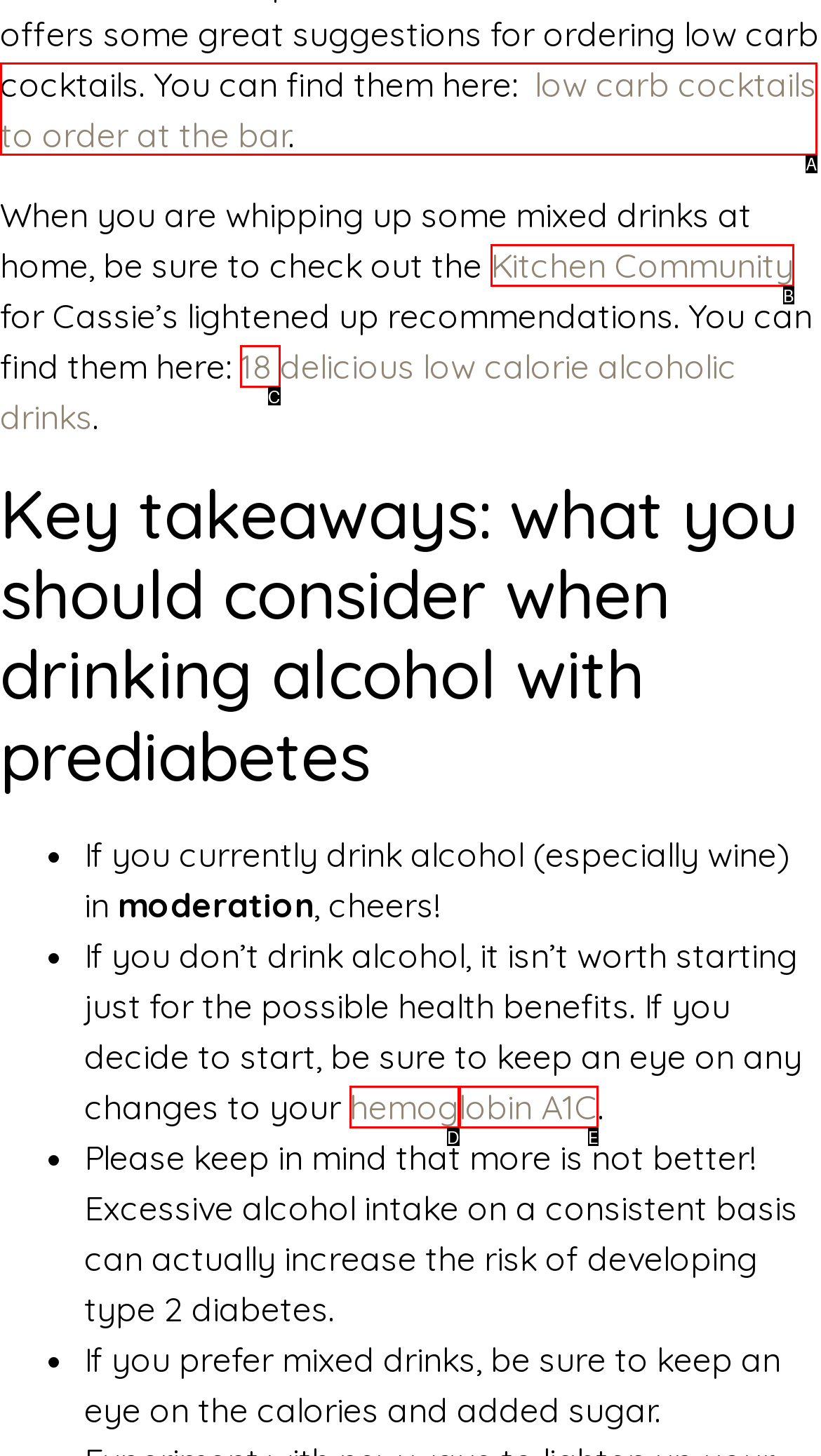Find the option that matches this description: Navigation
Provide the matching option's letter directly.

None